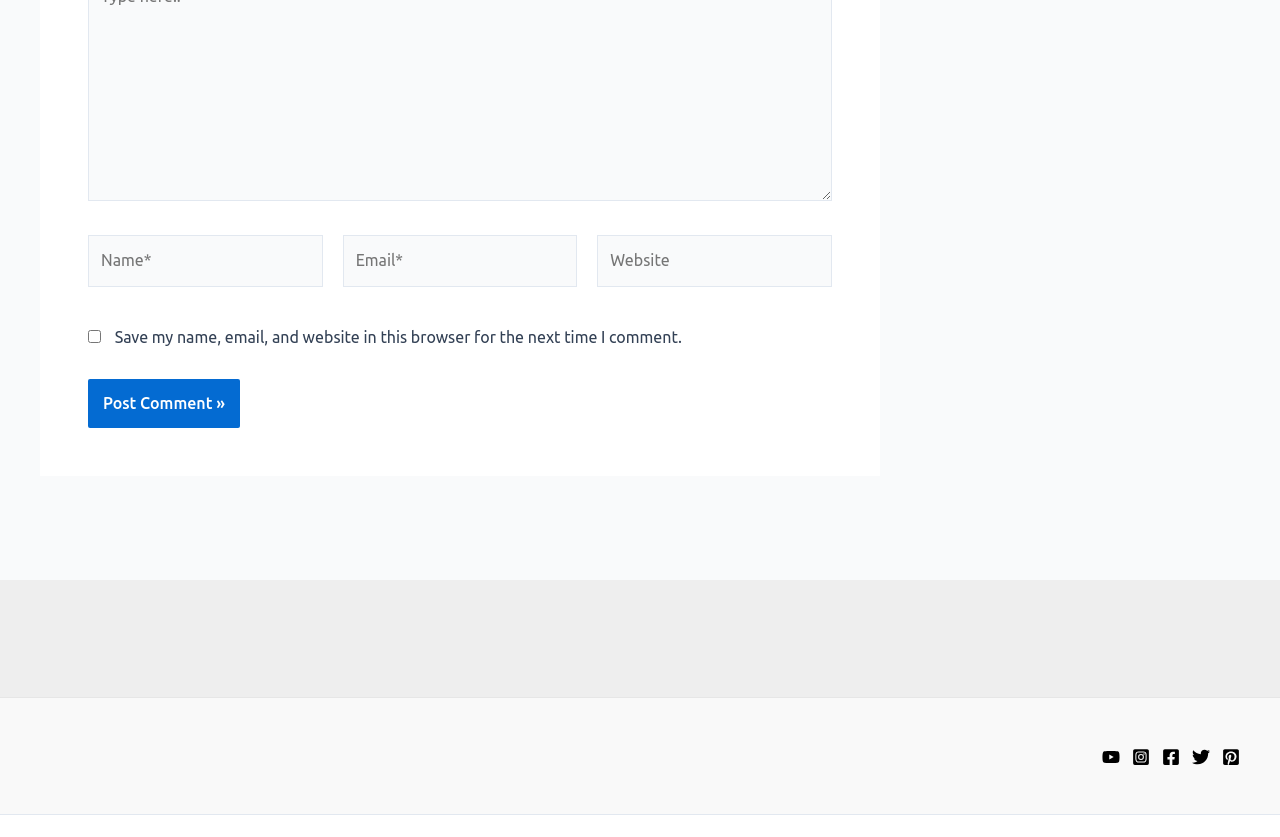Could you determine the bounding box coordinates of the clickable element to complete the instruction: "Visit YouTube"? Provide the coordinates as four float numbers between 0 and 1, i.e., [left, top, right, bottom].

[0.861, 0.894, 0.875, 0.915]